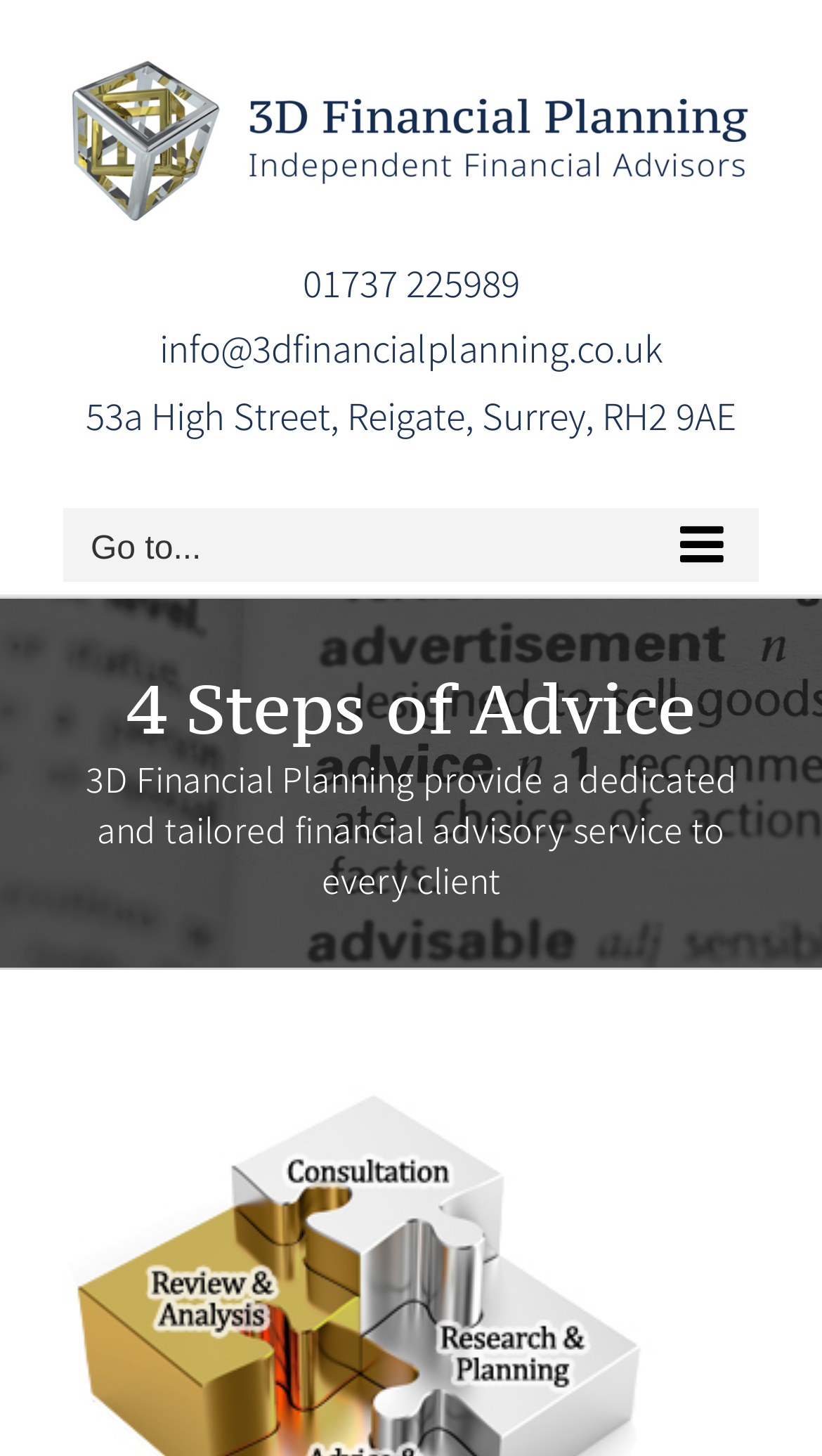Generate a thorough description of the webpage.

The webpage is about 3D Financial Planning, a financial advisory service. At the top left corner, there is a logo of 3D Financial Planning, which is also a link. Next to the logo, there are two links, one for a phone number and one for an email address. Below these links, the company's address is displayed.

To the right of the logo and links, there is a navigation menu for mobile devices, which can be expanded by clicking a button. 

The main content of the webpage is divided into two sections. The first section has a heading "4 Steps of Advice" and the second section has a heading that describes the company's financial advisory service. The company's approach to helping clients achieve their financial goals is described in four steps, which are not explicitly listed on this webpage but are mentioned in the meta description.